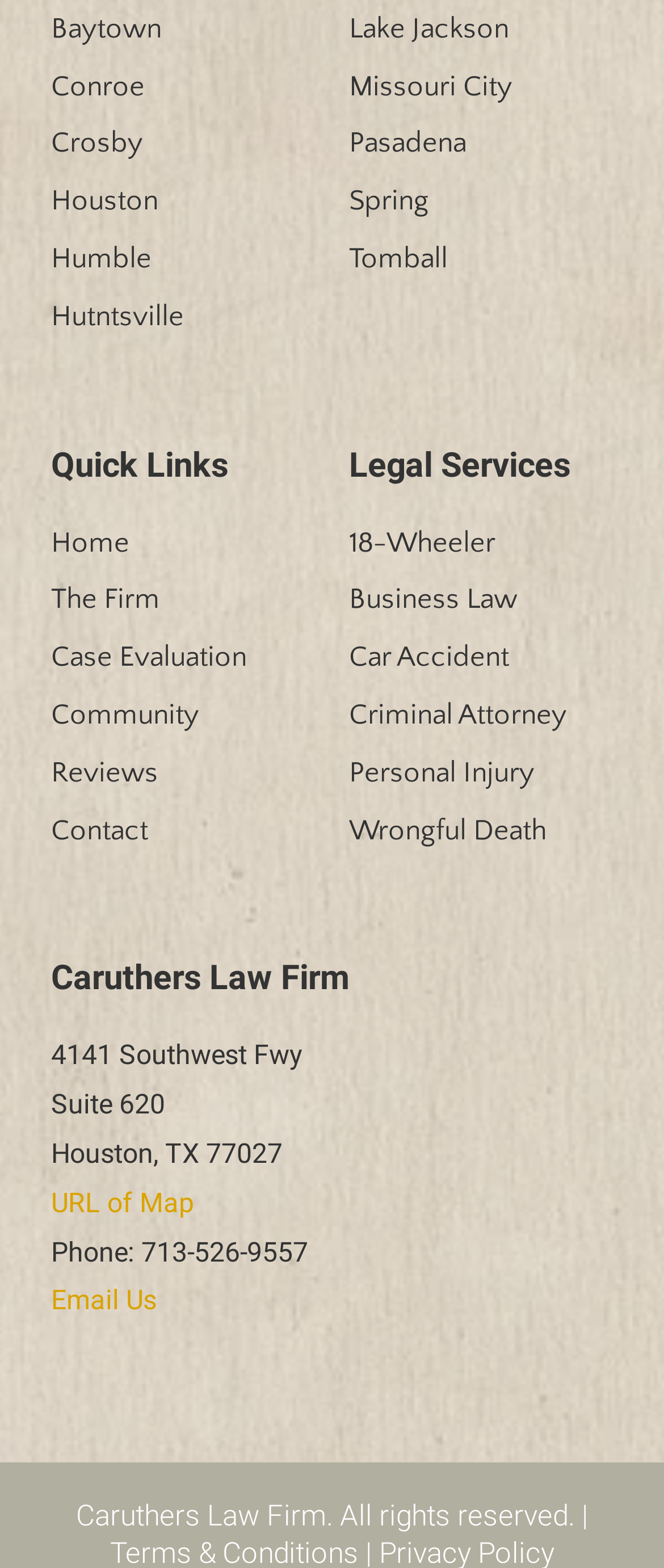Please give a succinct answer using a single word or phrase:
What type of legal services are offered?

18-Wheeler, Business Law, etc.